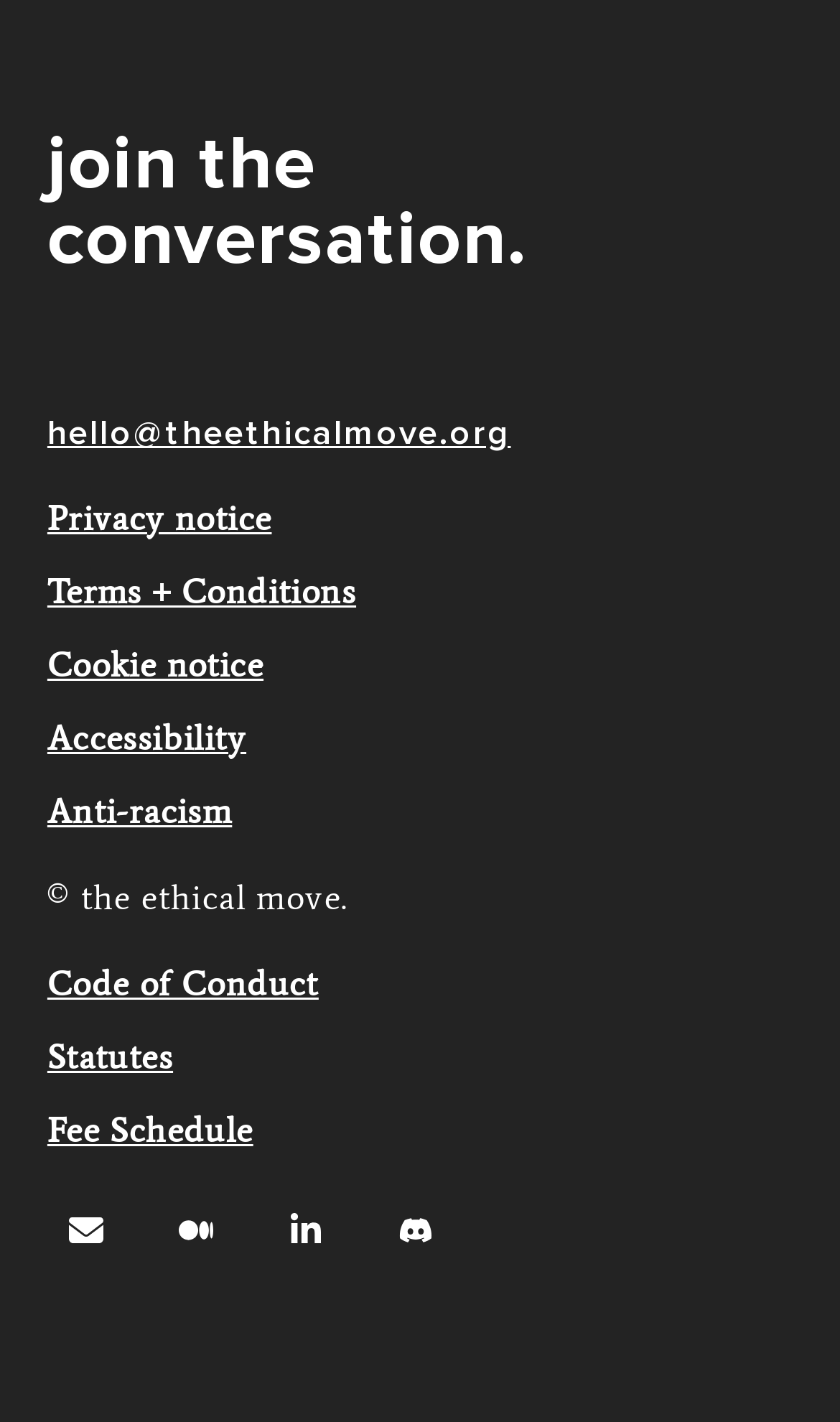Determine the bounding box coordinates of the target area to click to execute the following instruction: "email us."

[0.056, 0.838, 0.149, 0.892]